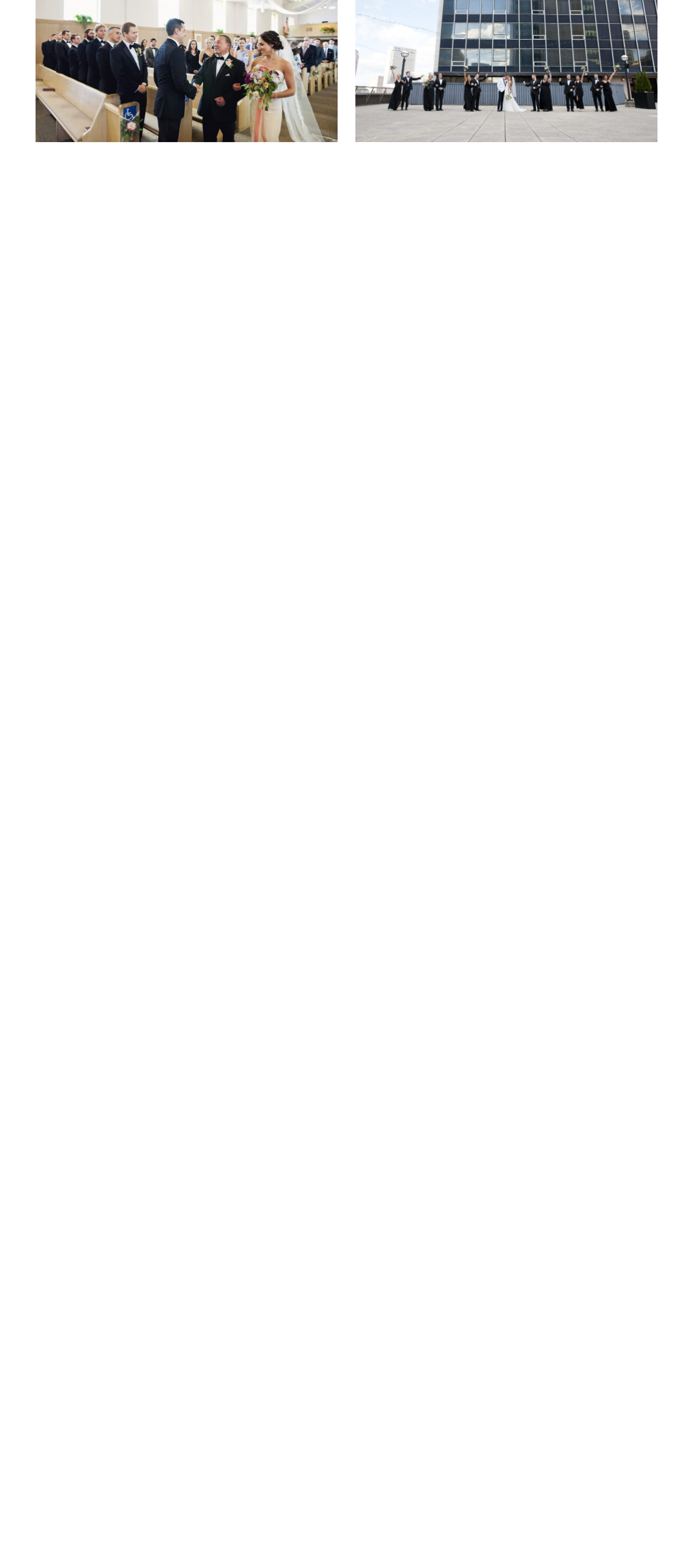Please identify the bounding box coordinates of the region to click in order to complete the given instruction: "check portfolio Columbus Ohio wedding photography by AddVision Studios 80". The coordinates should be four float numbers between 0 and 1, i.e., [left, top, right, bottom].

[0.513, 0.659, 0.949, 0.787]